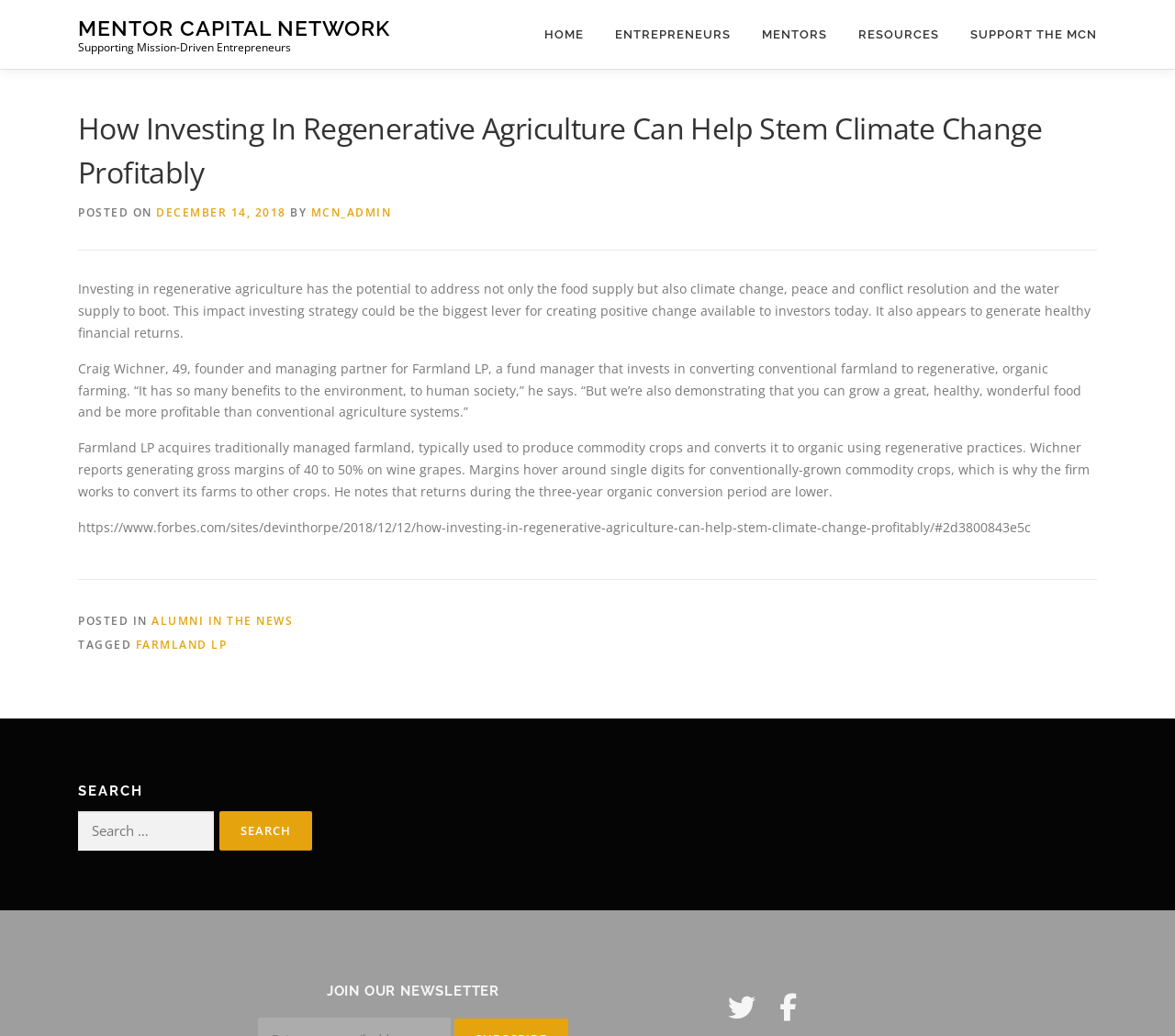What is the name of the organization?
Using the image, answer in one word or phrase.

Mentor Capital Network